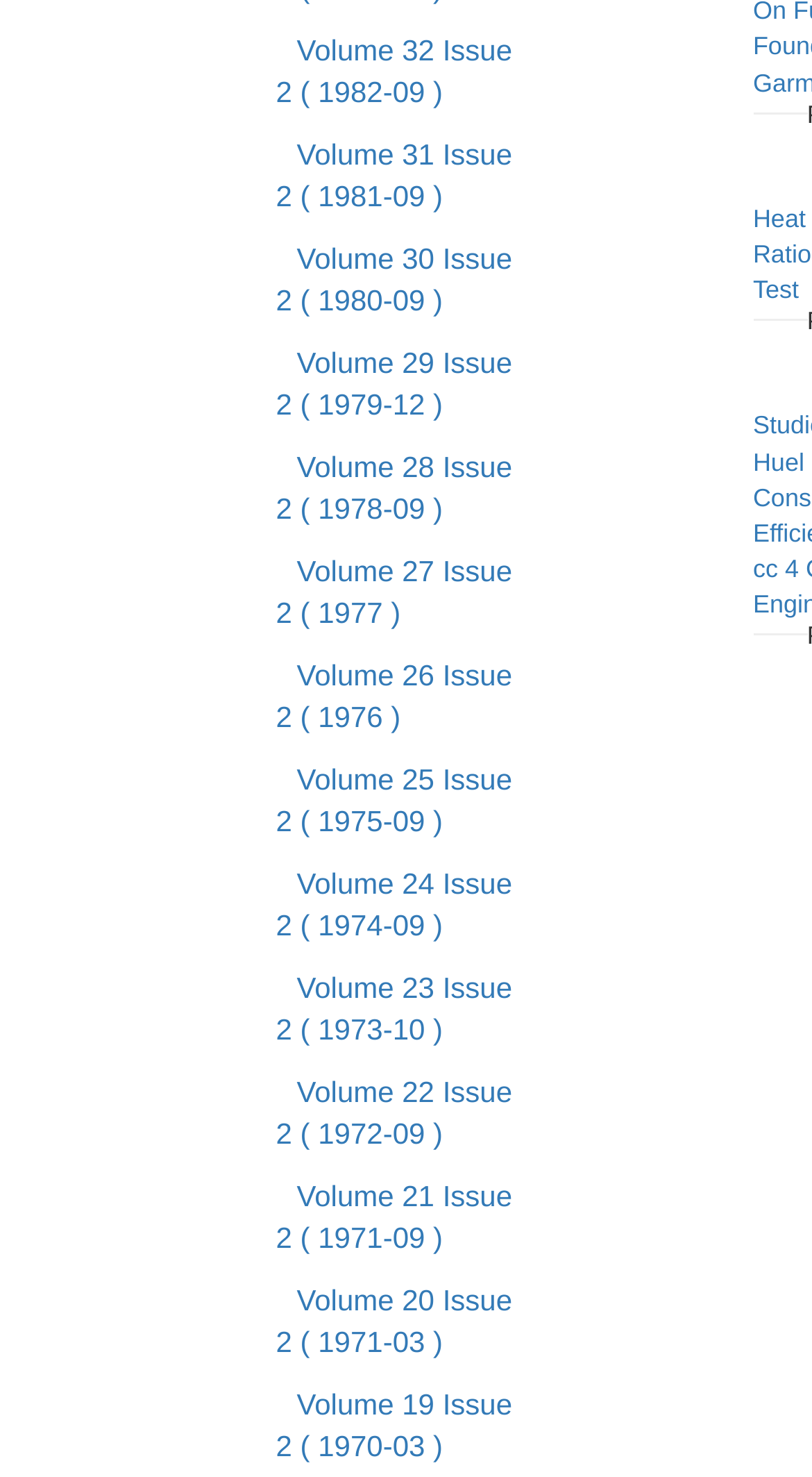Please predict the bounding box coordinates of the element's region where a click is necessary to complete the following instruction: "browse Volume 25 Issue 2". The coordinates should be represented by four float numbers between 0 and 1, i.e., [left, top, right, bottom].

[0.34, 0.509, 0.631, 0.574]